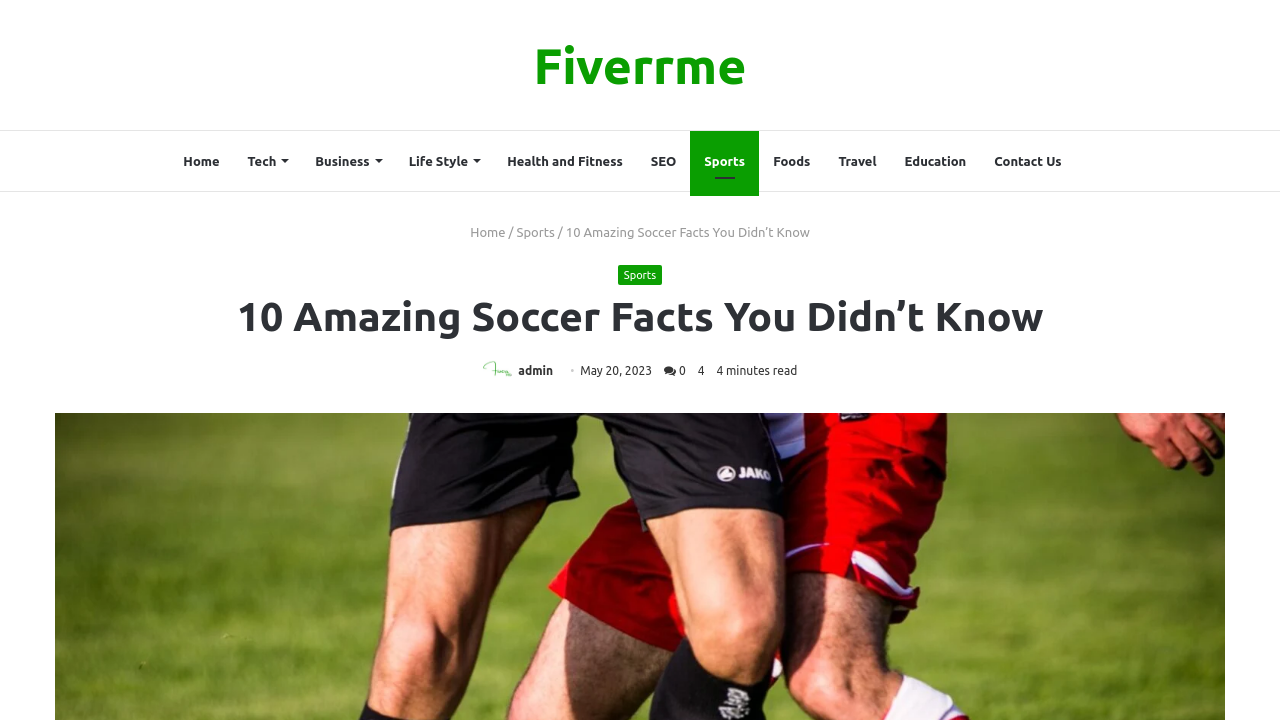Locate the bounding box coordinates of the area where you should click to accomplish the instruction: "visit sports page".

[0.539, 0.182, 0.593, 0.265]